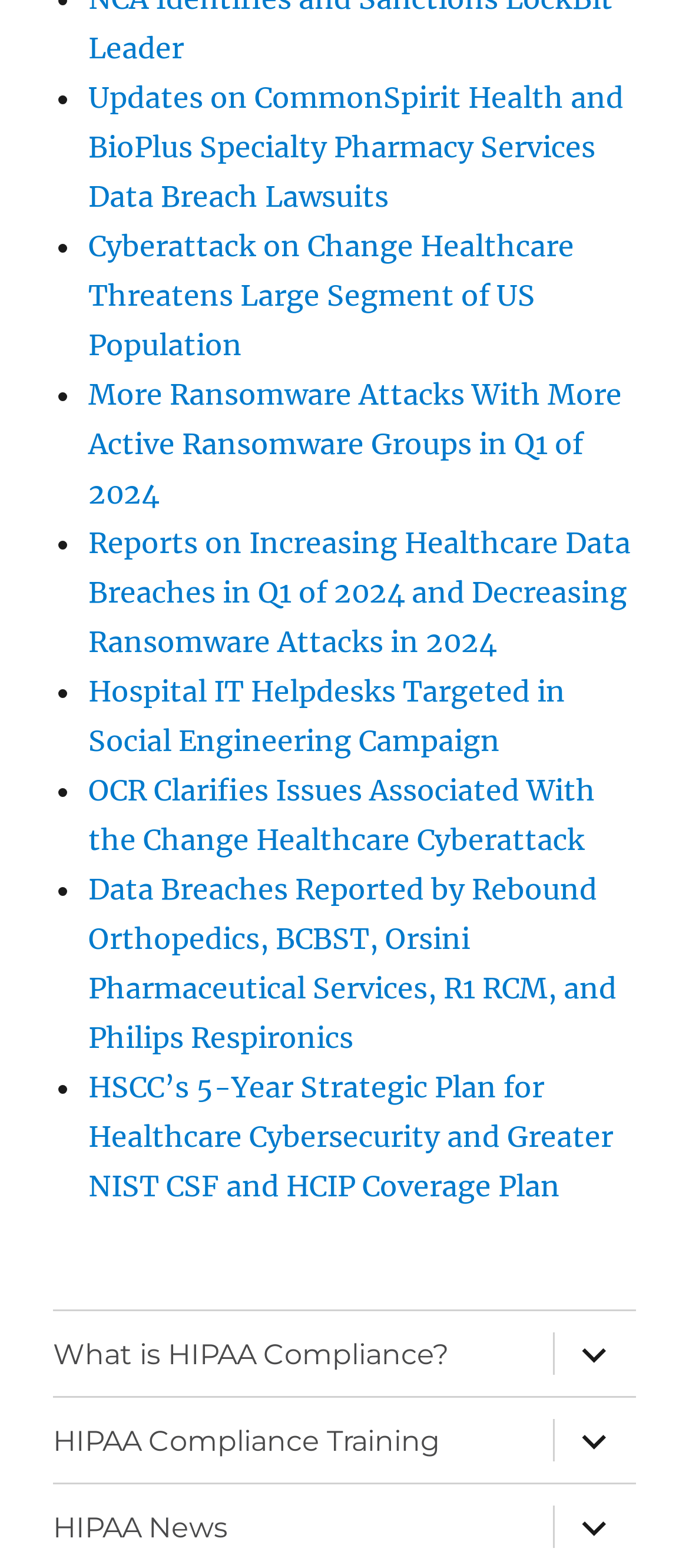Please study the image and answer the question comprehensively:
What is the topic of the first link?

The first link on the webpage has the text 'Updates on CommonSpirit Health and BioPlus Specialty Pharmacy Services Data Breach Lawsuits', which suggests that the topic of the link is related to data breach lawsuits.